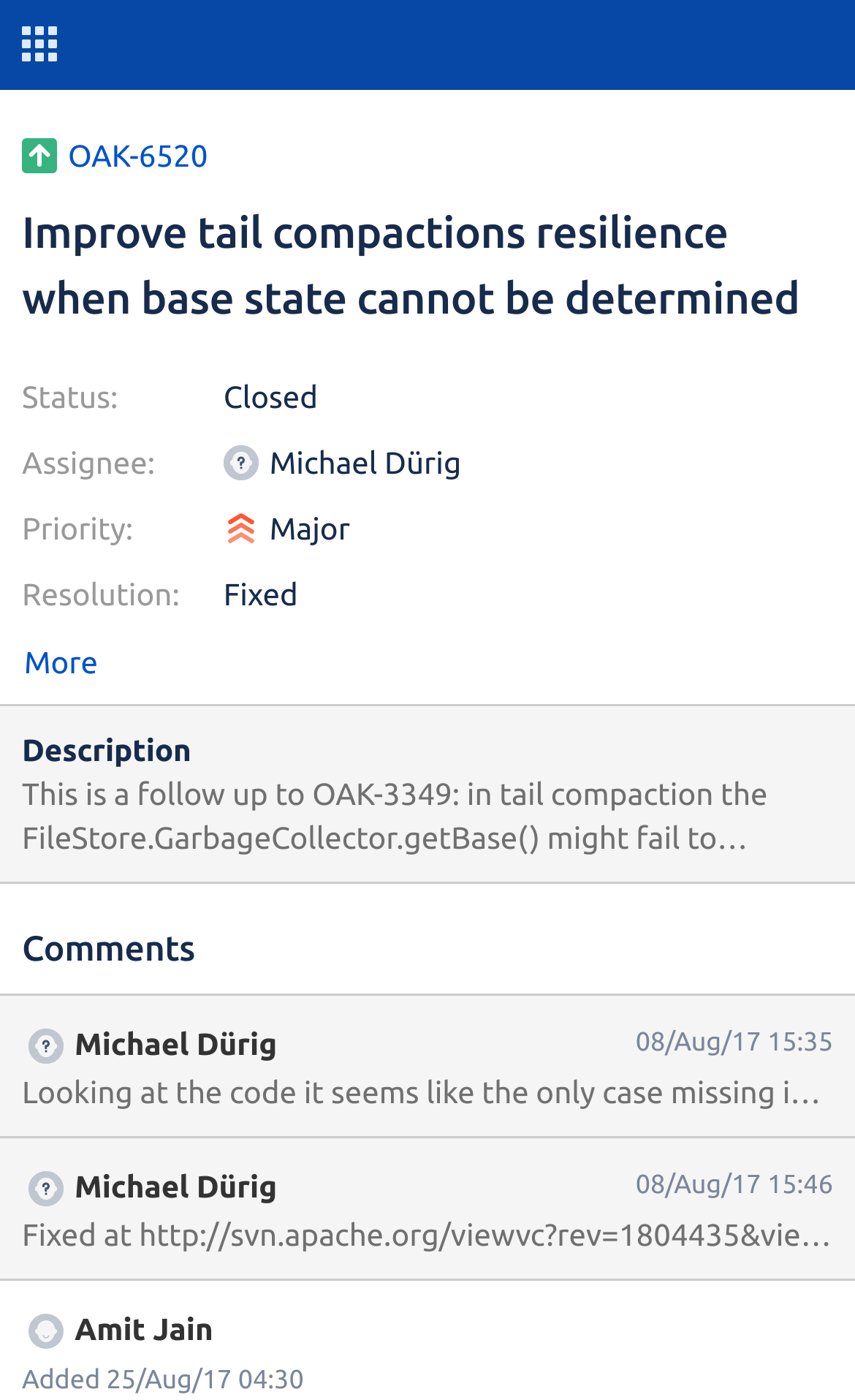Determine the bounding box for the UI element that matches this description: "More".

[0.026, 0.439, 0.974, 0.501]